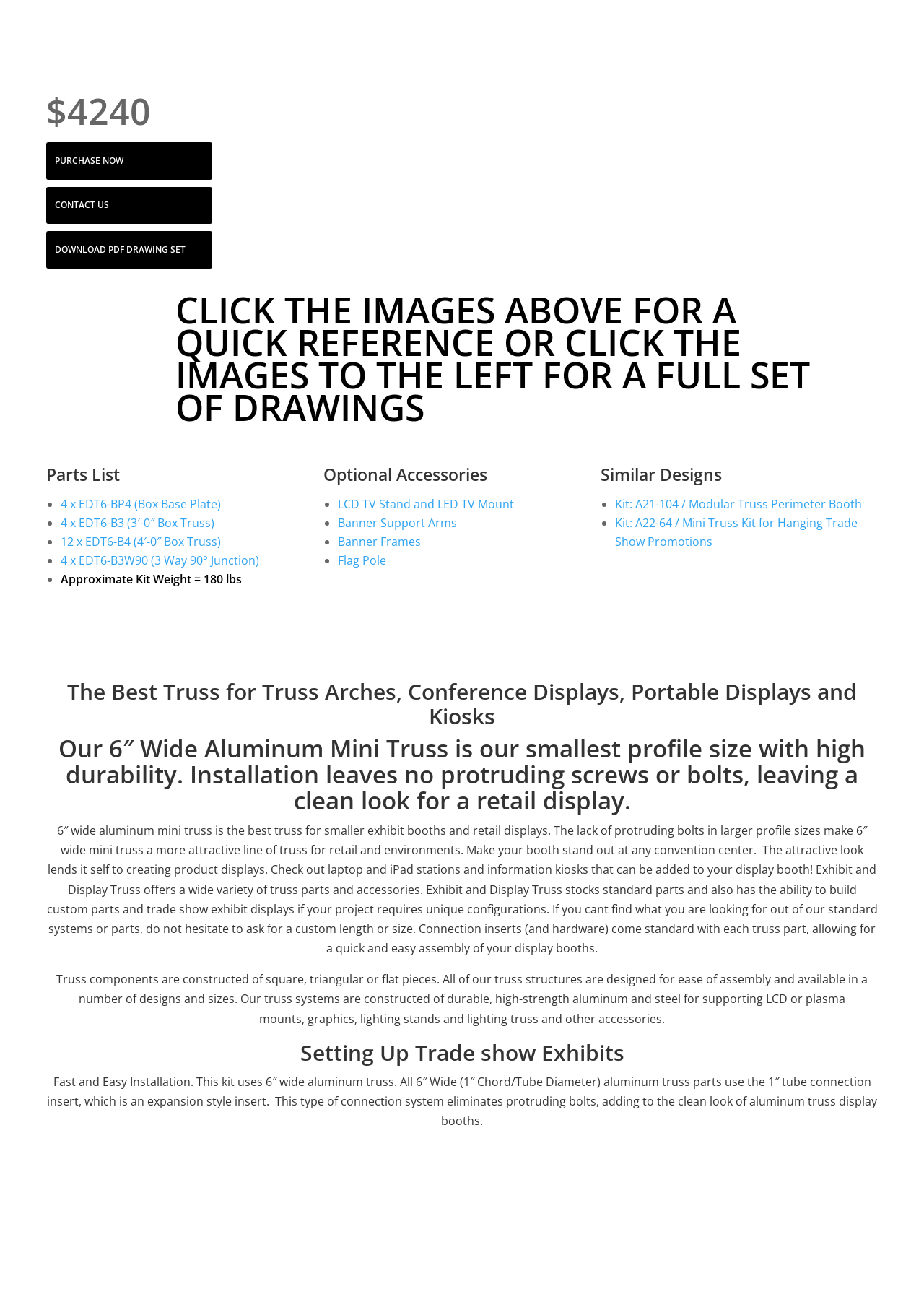What is the price of the trade show exhibit booth?
From the details in the image, provide a complete and detailed answer to the question.

The price of the trade show exhibit booth is mentioned at the top of the webpage as '$4240'.